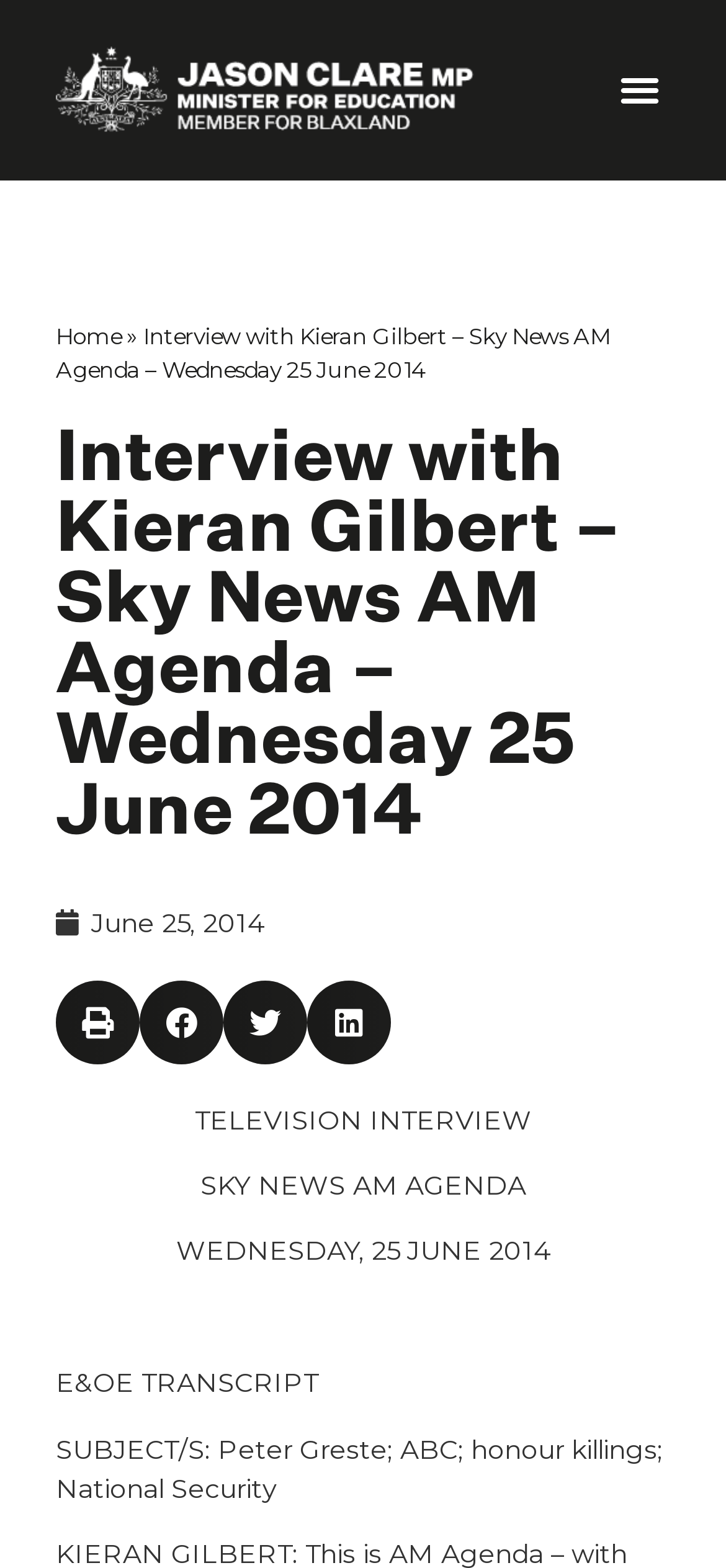Provide a brief response to the question using a single word or phrase: 
What is the name of the TV program?

Sky News AM Agenda